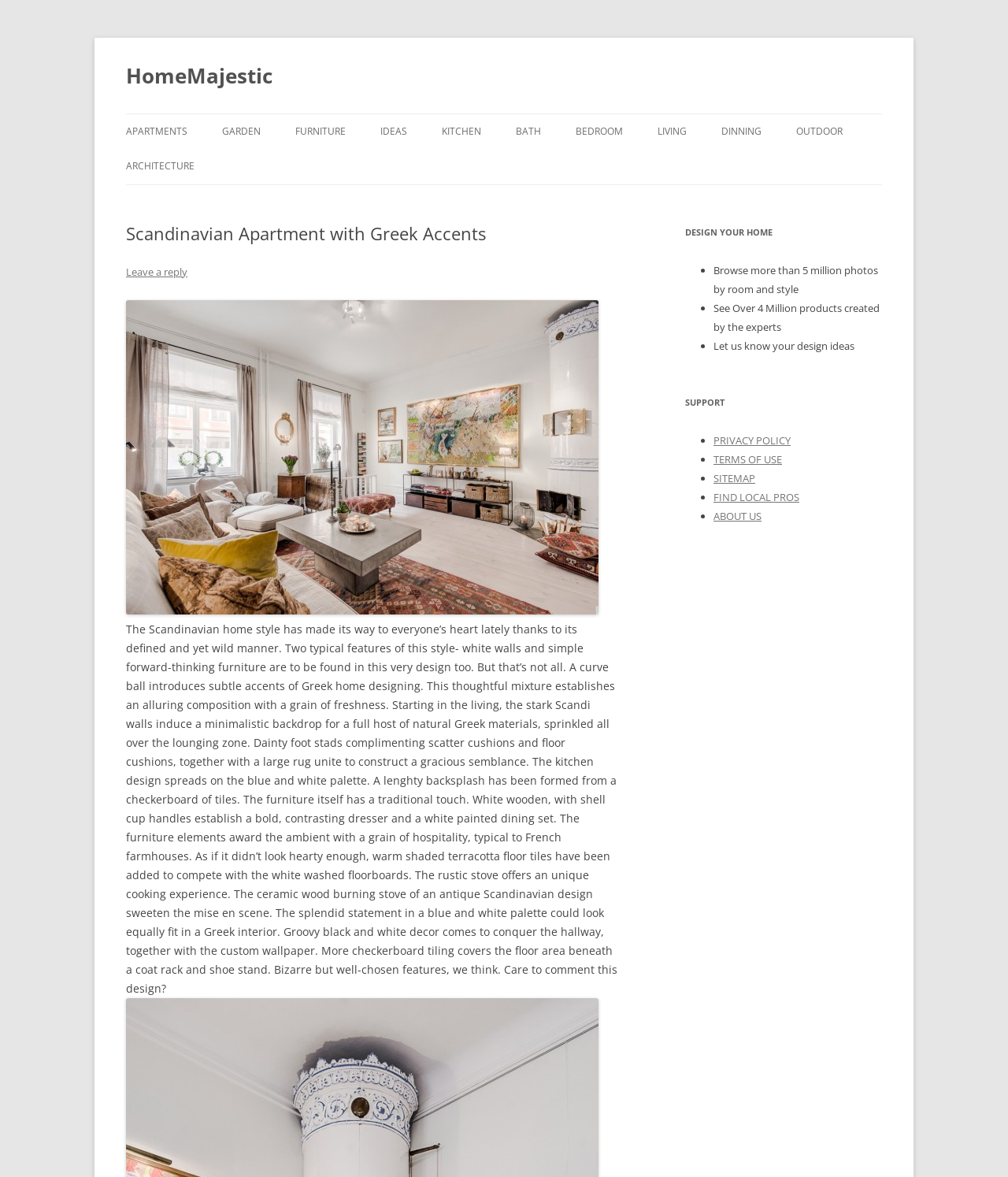Identify the bounding box coordinates of the region that should be clicked to execute the following instruction: "Click on APARTMENTS".

[0.125, 0.097, 0.186, 0.127]